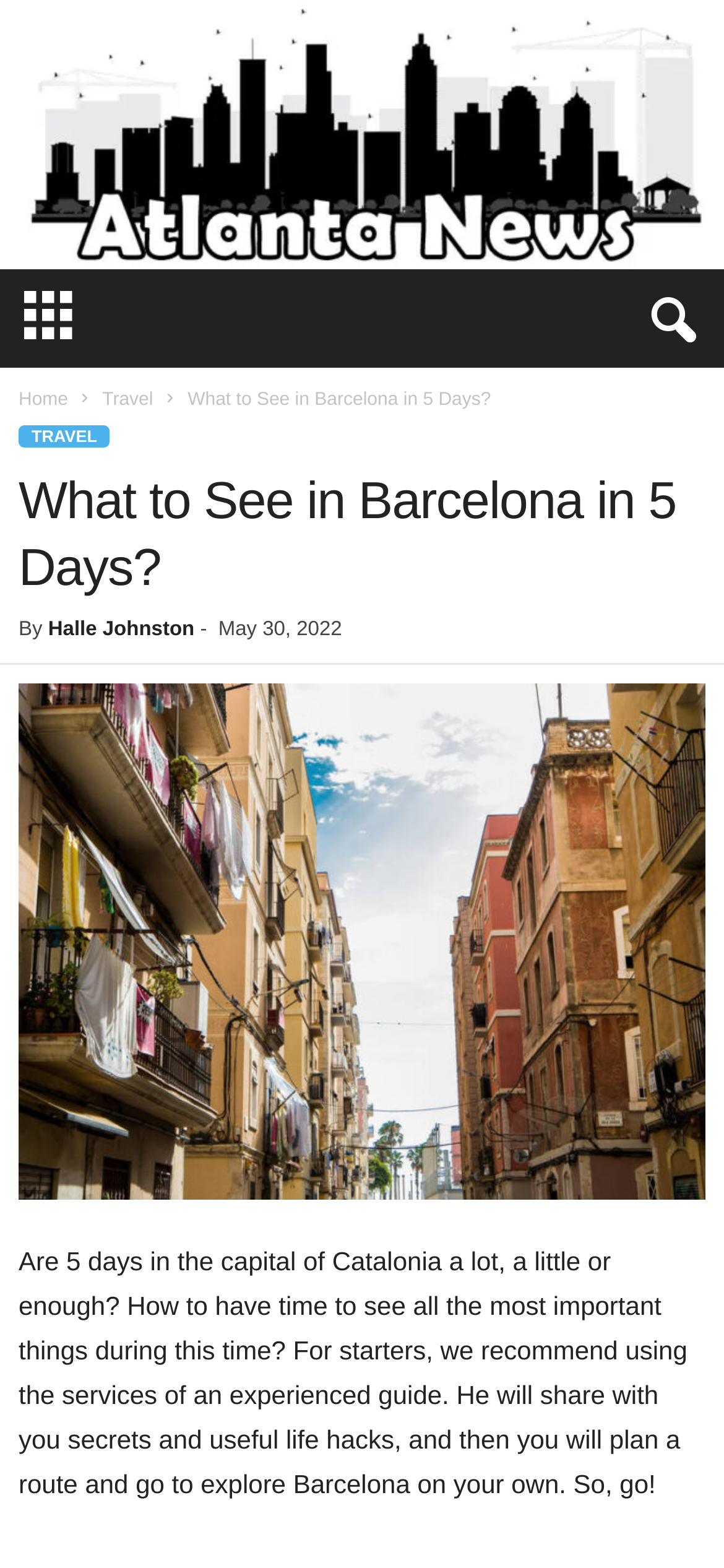Determine the bounding box for the described UI element: "Travel".

[0.026, 0.271, 0.152, 0.285]